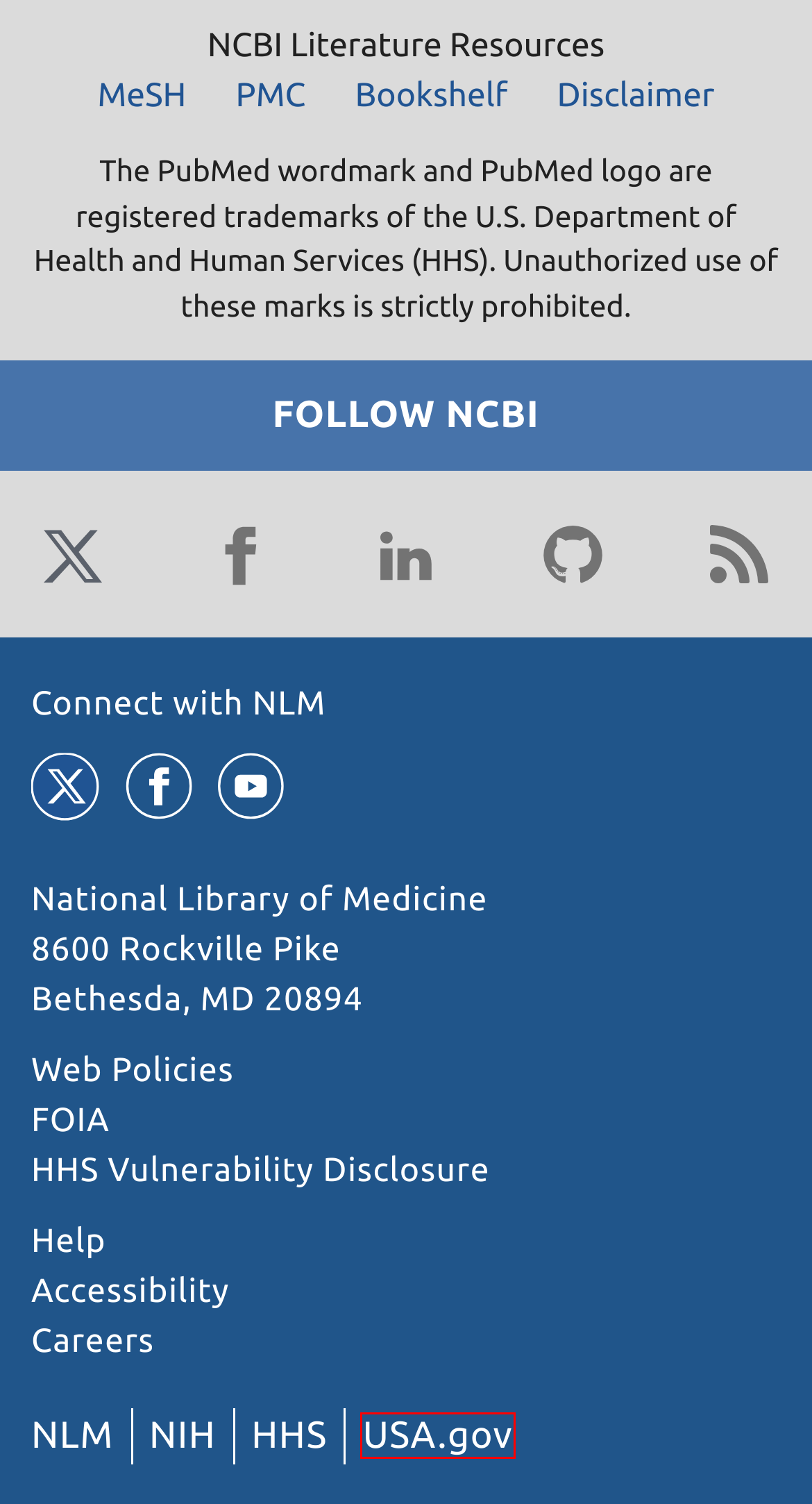Review the screenshot of a webpage which includes a red bounding box around an element. Select the description that best fits the new webpage once the element in the bounding box is clicked. Here are the candidates:
A. NLM Support Center
		 · NLM Customer Support Center
B. NCBI Insights - News about NCBI resources and events
C. Home - MeSH - NCBI
D. Making government services easier to find | USAGov
E. NLM Web Policies
F. Careers @ NLM
G. Connect with NLM
H. Home - Books - NCBI

D